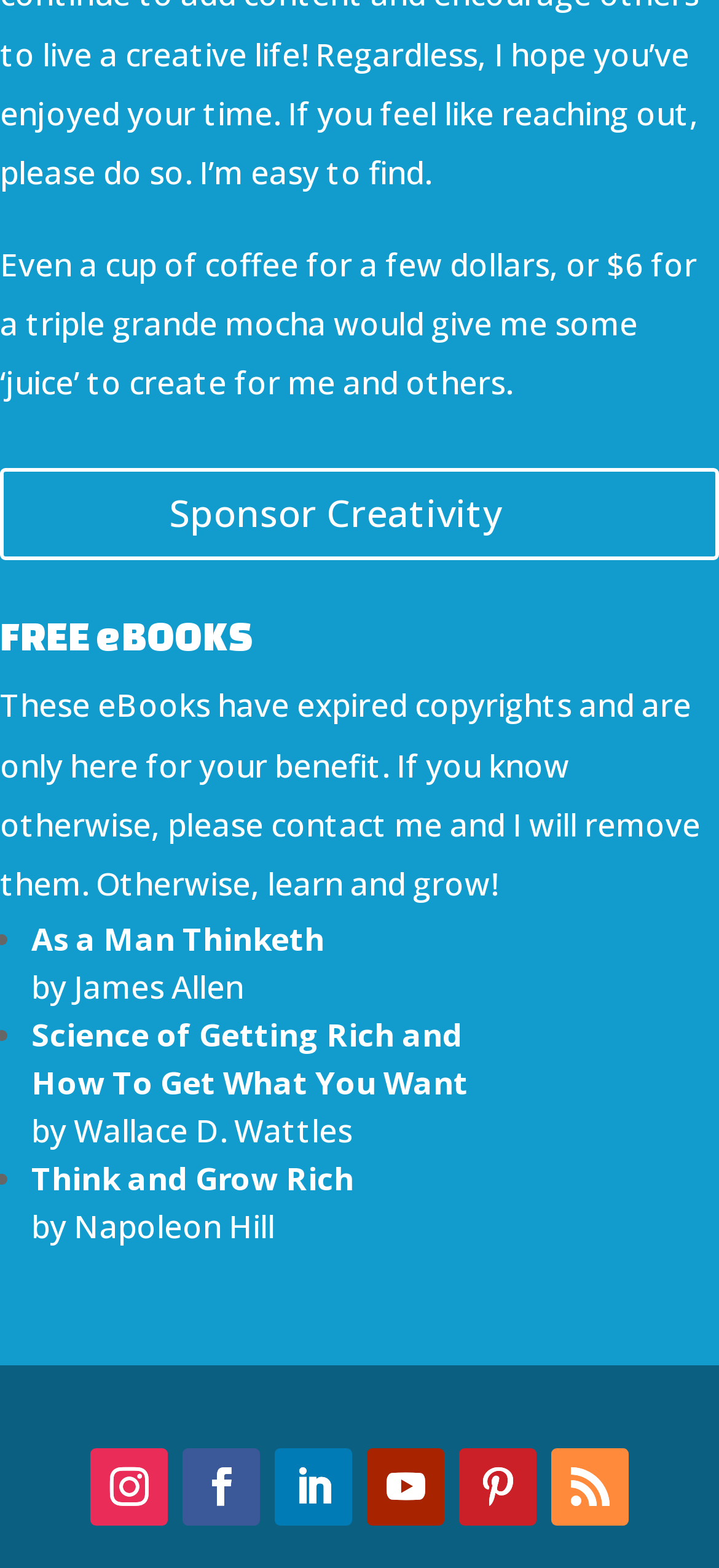Provide a thorough and detailed response to the question by examining the image: 
Who wrote the eBook 'Think and Grow Rich'?

The webpage lists 'Think and Grow Rich' as one of the available eBooks, and the static text next to it mentions 'by Napoleon Hill', indicating that Napoleon Hill is the author of this eBook.